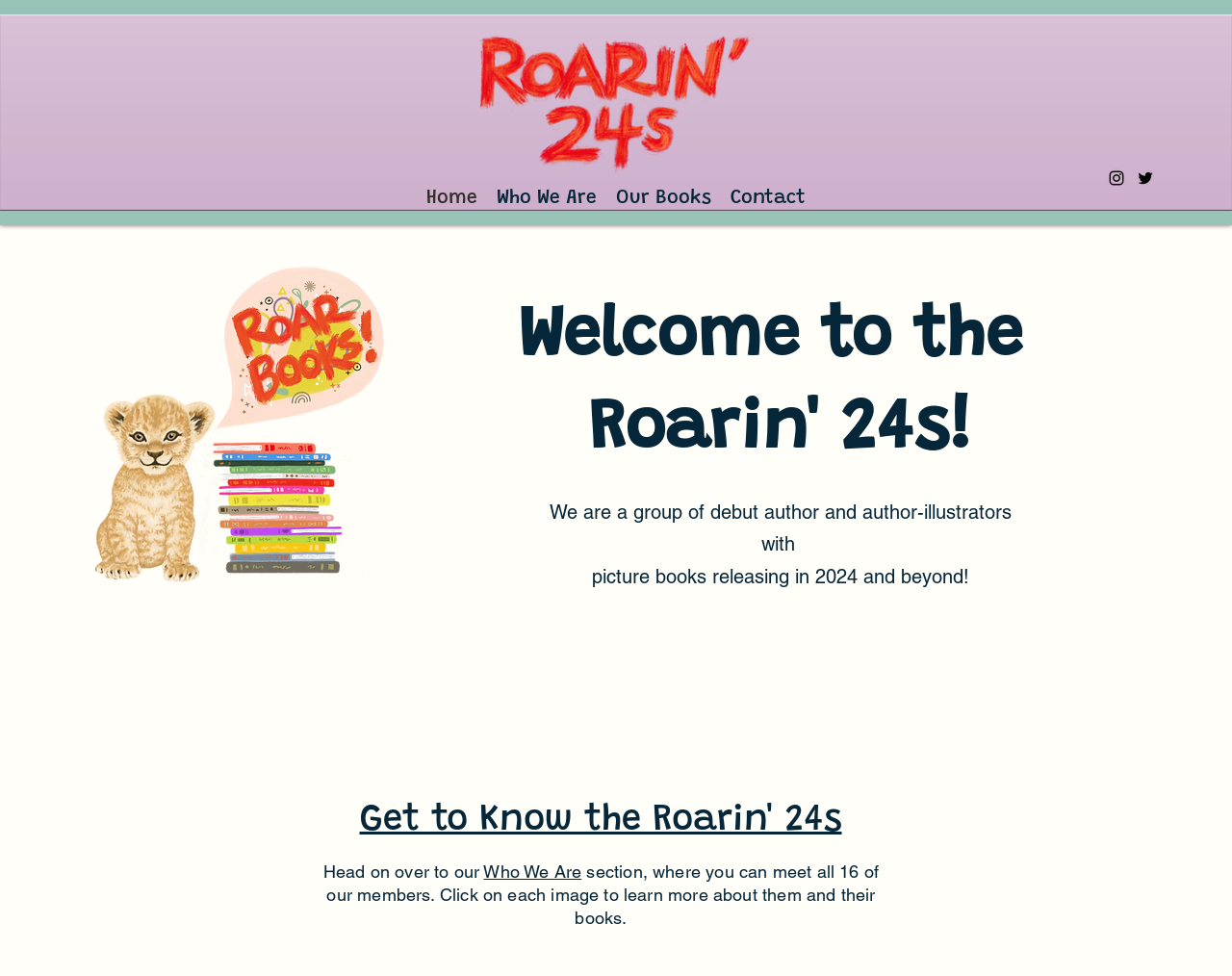Please identify and generate the text content of the webpage's main heading.

Welcome to the 
Roarin' 24s!